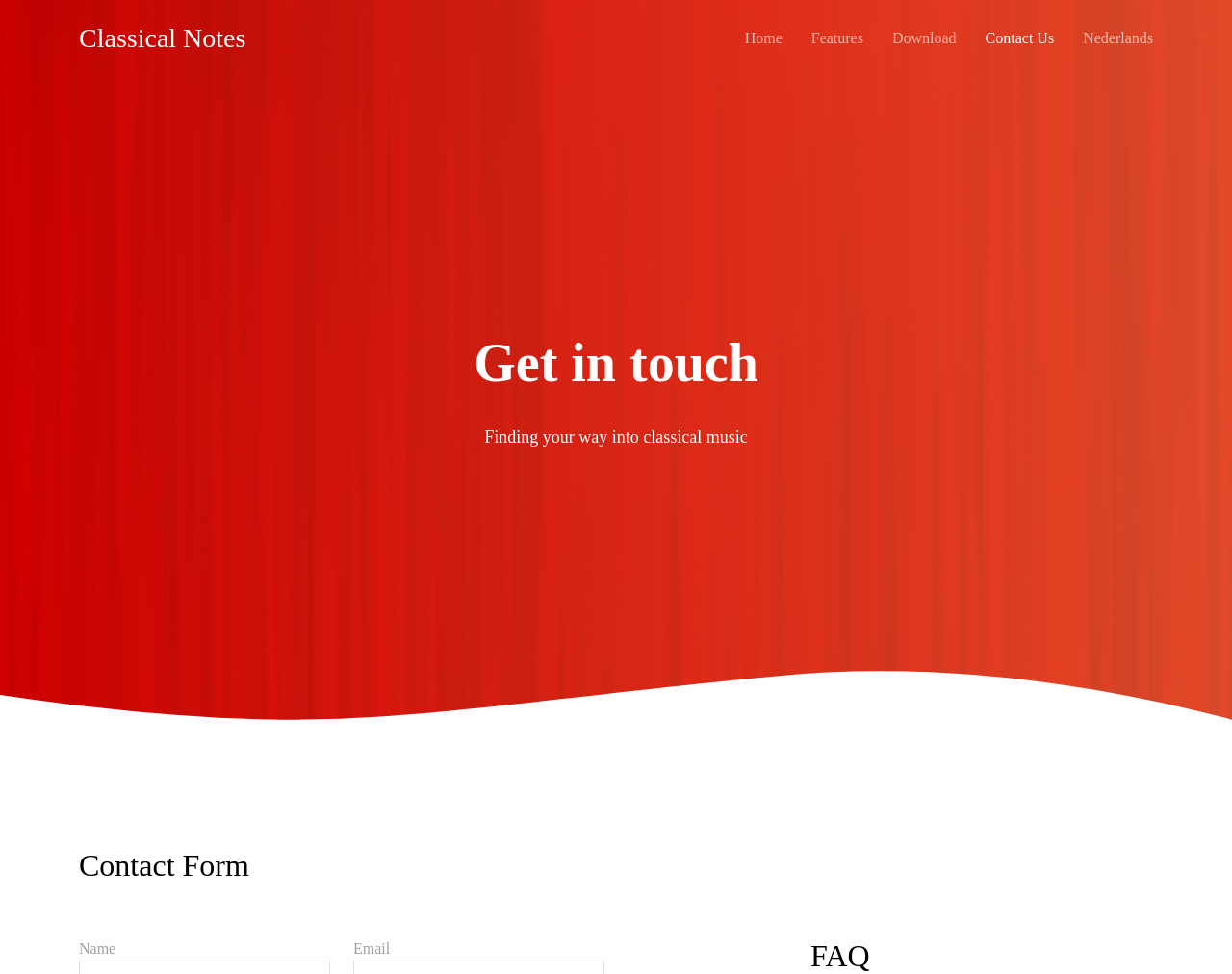Bounding box coordinates are specified in the format (top-left x, top-left y, bottom-right x, bottom-right y). All values are floating point numbers bounded between 0 and 1. Please provide the bounding box coordinate of the region this sentence describes: Contact Us

[0.776, 0.018, 0.856, 0.061]